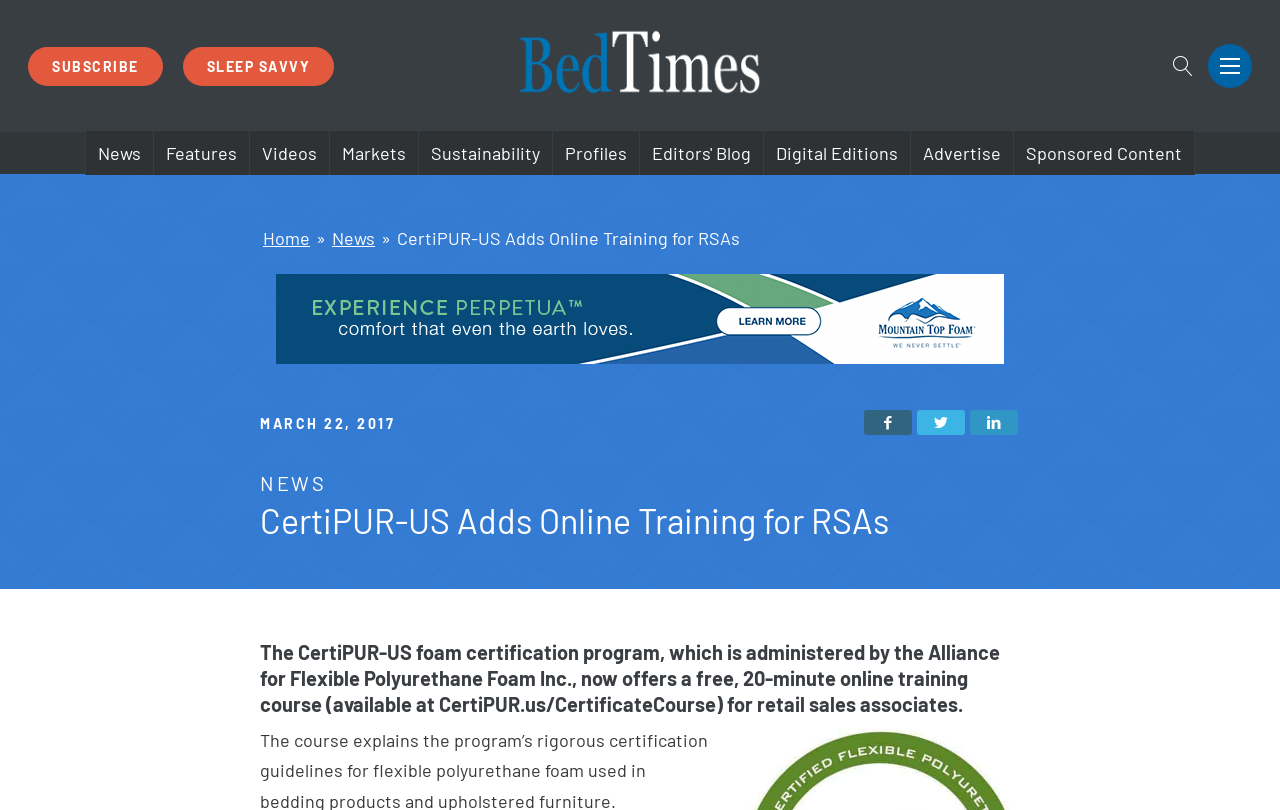What can be shared on social media?
Please ensure your answer to the question is detailed and covers all necessary aspects.

I determined the answer by looking at the link elements with the text 'Share on Facebook', 'Share on Twitter', and 'Share on LinkedIn'. These links suggest that the article can be shared on social media platforms.